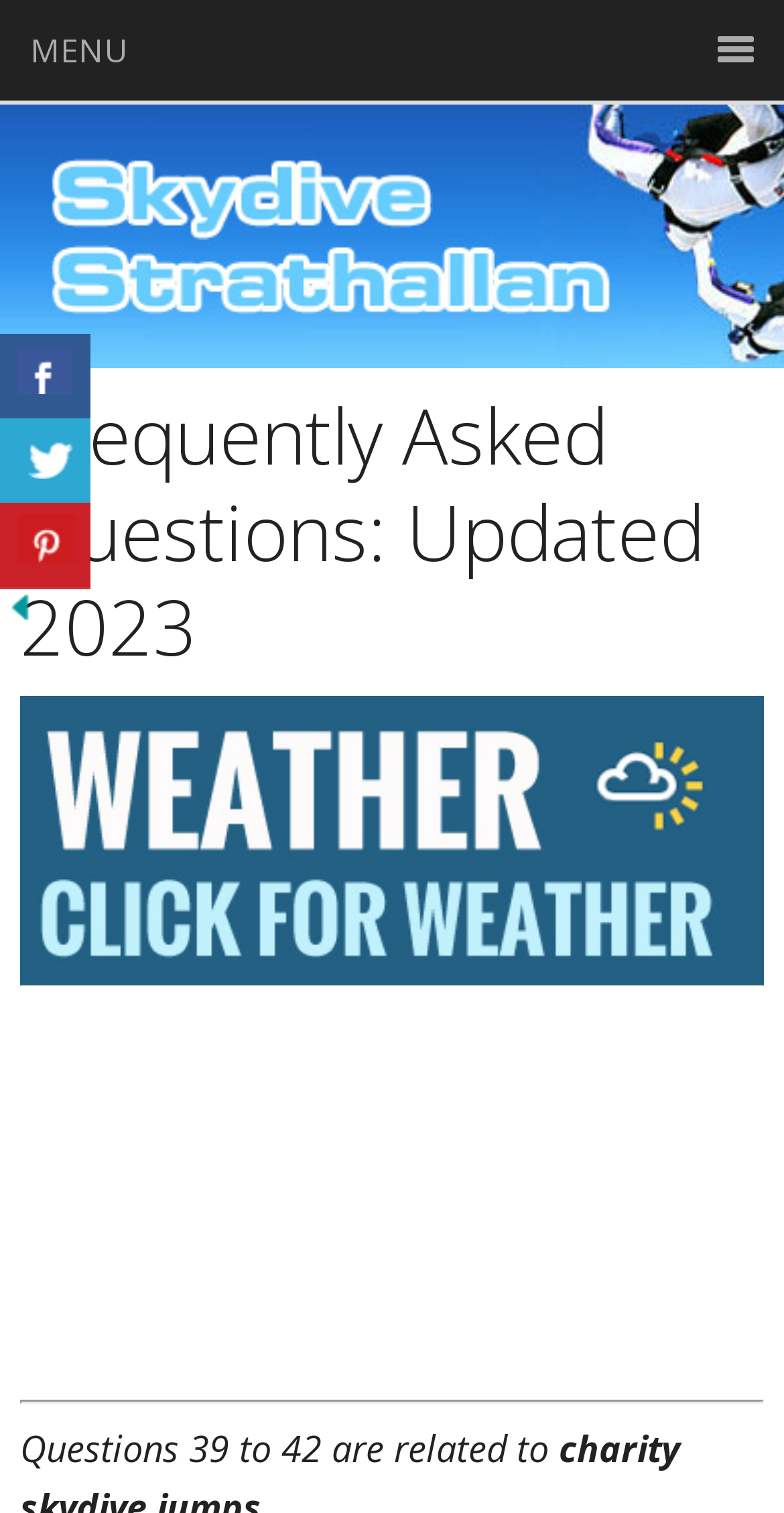Provide the bounding box for the UI element matching this description: "alt="2014-STRATH-WEATHER"".

[0.026, 0.639, 0.974, 0.671]